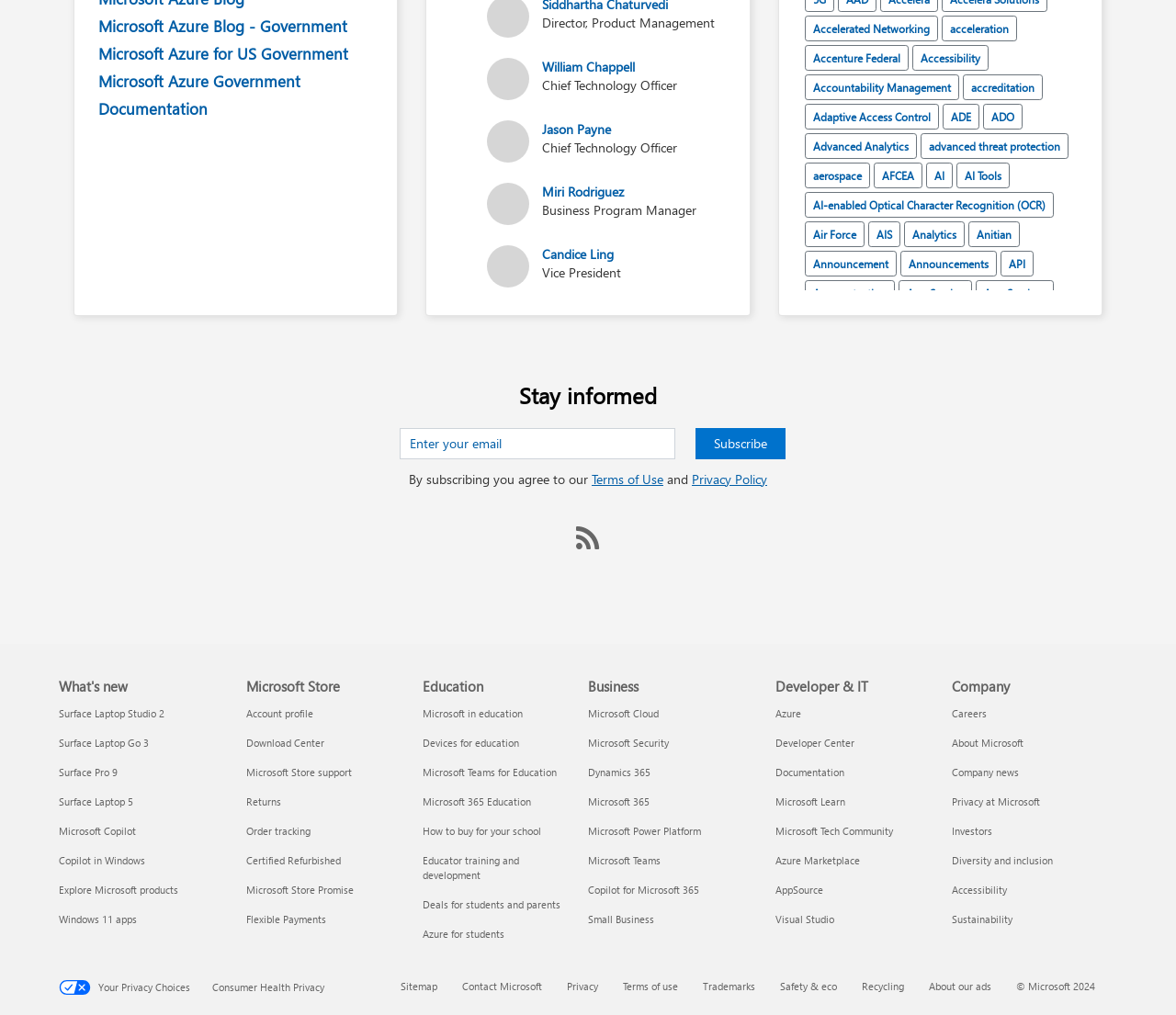Can you specify the bounding box coordinates for the region that should be clicked to fulfill this instruction: "View the profile of William Chappell".

[0.461, 0.057, 0.54, 0.074]